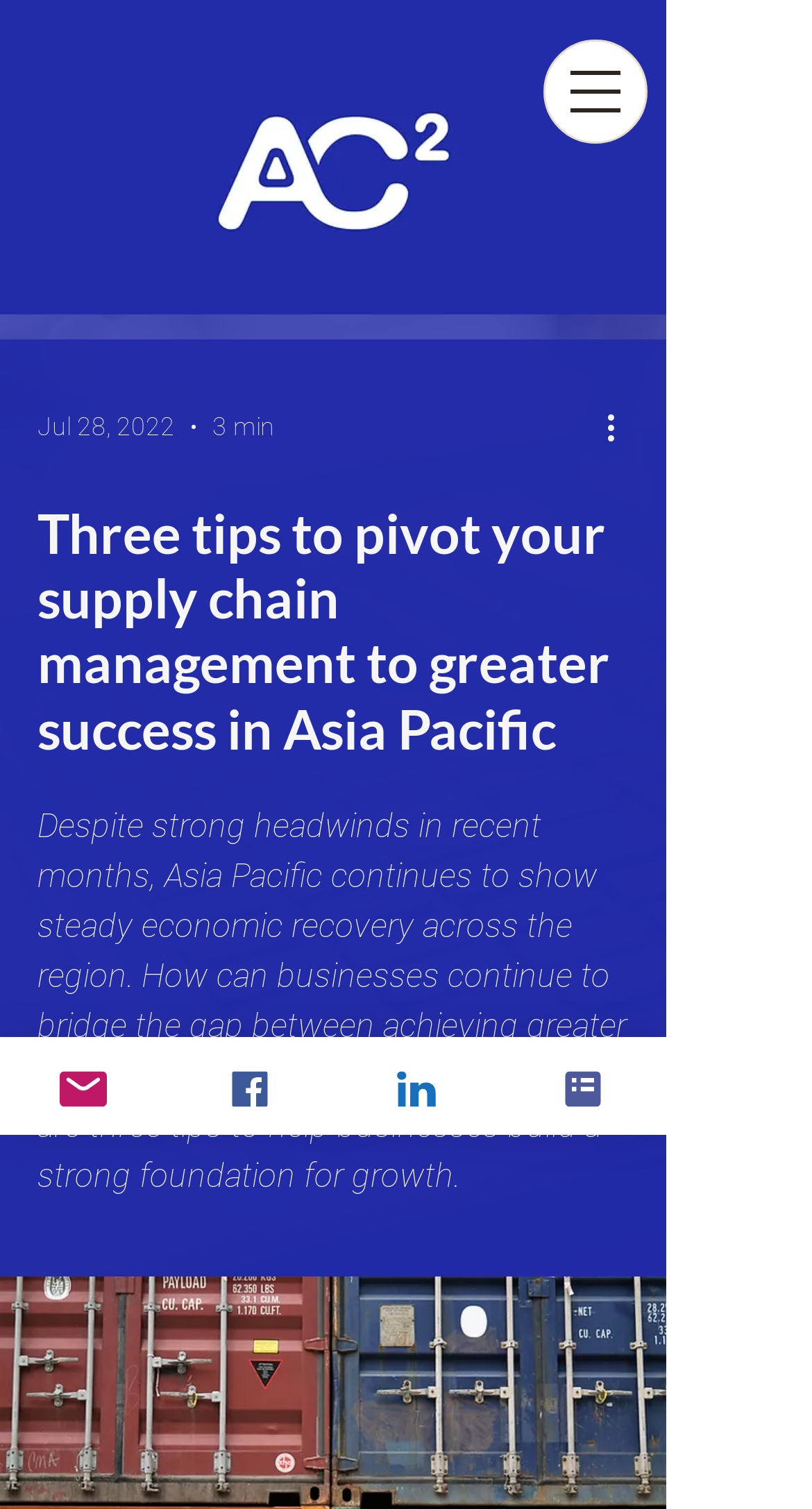Generate a thorough caption detailing the webpage content.

The webpage appears to be an article or blog post discussing supply chain management in the Asian market. At the top left of the page, there is a logo image of AC2 Group and AC2 WAVE. To the right of the logo, there is a button to open a navigation menu, which contains a date "Jul 28, 2022", a duration "3 min", and a "More actions" button with an accompanying icon.

Below the navigation menu, there is a heading that reads "Three tips to pivot your supply chain management to greater success in Asia Pacific". This heading is followed by a paragraph of text that discusses the economic recovery in Asia Pacific and provides an introduction to the three tips for building a strong foundation for growth.

At the bottom of the page, there are four links to social media platforms and a contact form, each accompanied by an icon. The links are arranged horizontally, with "Email" on the left, followed by "Facebook", "LinkedIn", and "Contact form" on the right.

There are no images within the main content of the article, but there are several icons and logos scattered throughout the page. Overall, the layout is clean and easy to navigate, with clear headings and concise text.